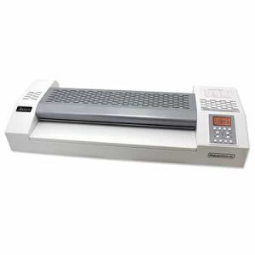Provide your answer in one word or a succinct phrase for the question: 
What type of display does the control panel have?

Digital